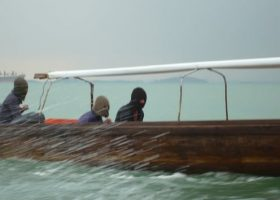Generate an in-depth description of the visual content.

The image depicts a small boat navigating through coastal waters, where three individuals are seen onboard, all wearing masks to conceal their identities. The boat appears to be in motion, with water splashing around it, creating a sense of urgency. The scene evokes concerns related to maritime security, particularly in areas prone to piracy and armed robbery at sea. Given the context of recent reports highlighting the increase in piracy incidents in regions like the Gulf of Guinea, this image may represent the ongoing threat faced by vessels in congested waters. The phrase "dangerous for the crew in control of the vessel" resonates with the troubling realities that maritime professionals encounter.